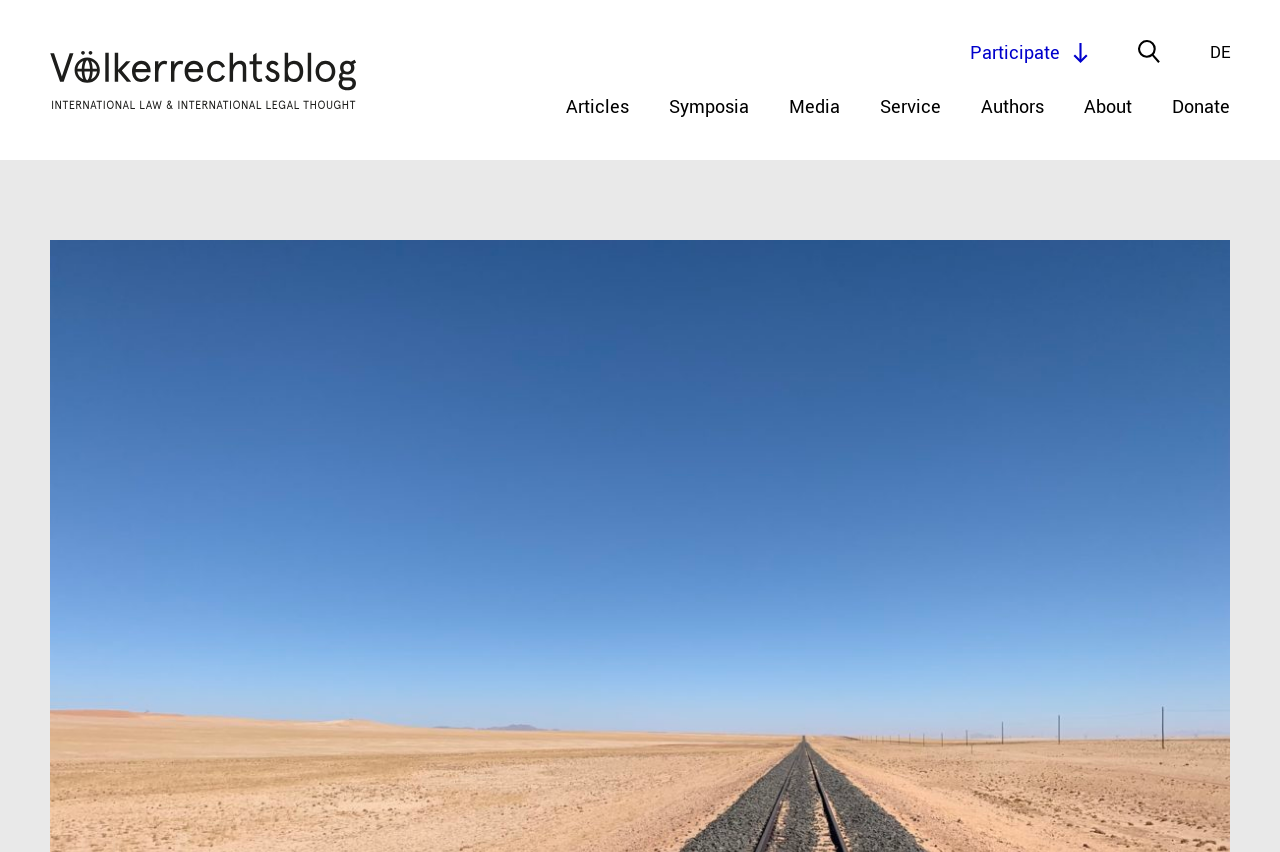What is the purpose of the 'Participate' button?
Kindly give a detailed and elaborate answer to the question.

The 'Participate' button is likely used to allow users to engage with the webpage's content or activities, although the exact purpose is not specified.